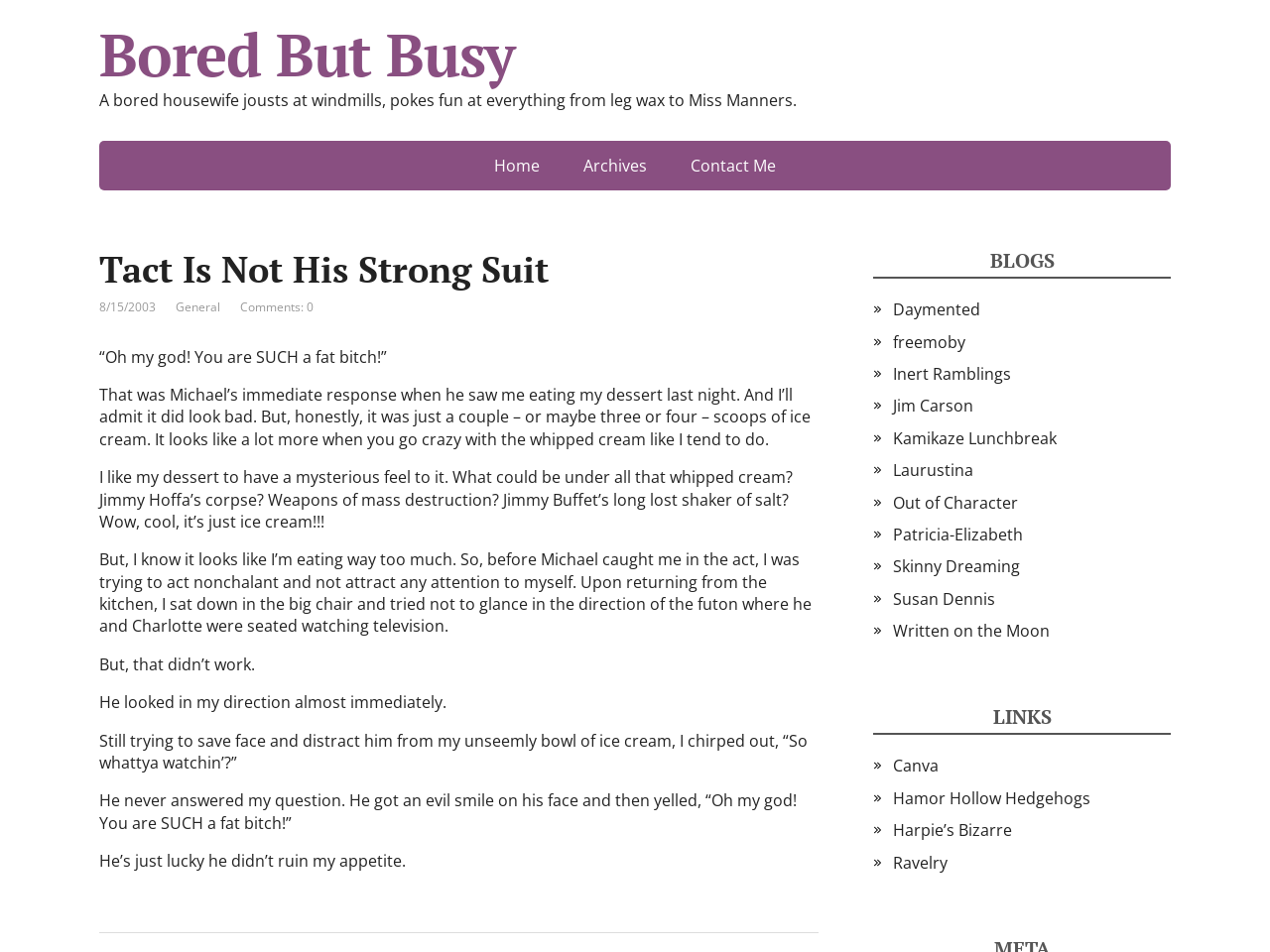Use the information in the screenshot to answer the question comprehensively: What is the author eating in the blog post?

The author is eating ice cream with whipped cream, as described in the blog post, where the author mentions 'a couple – or maybe three or four – scoops of ice cream' and 'I tend to do' with regards to the whipped cream.